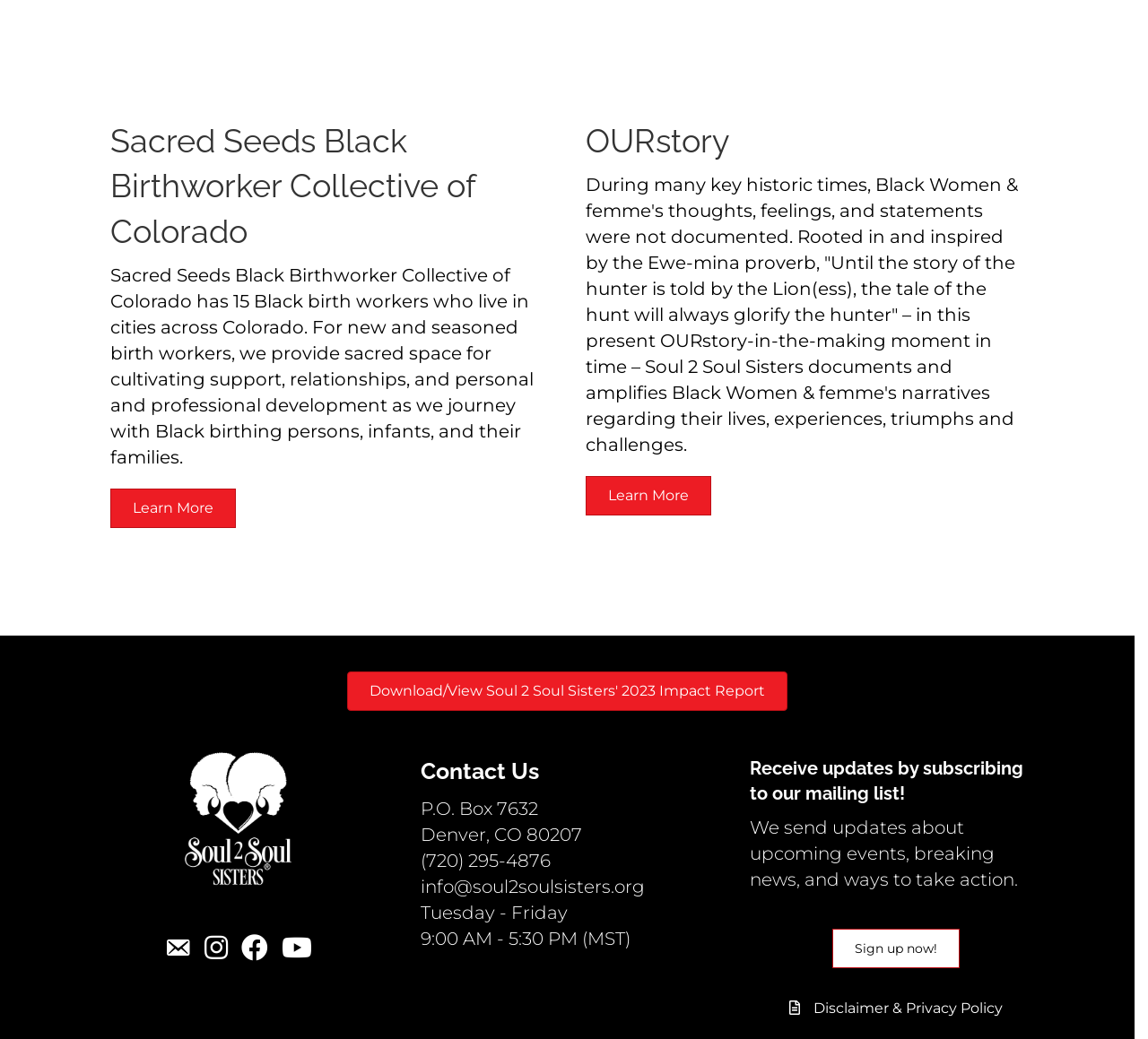Locate the bounding box coordinates of the element's region that should be clicked to carry out the following instruction: "Learn more about Sacred Seeds Black Birthworker Collective of Colorado". The coordinates need to be four float numbers between 0 and 1, i.e., [left, top, right, bottom].

[0.096, 0.47, 0.205, 0.508]